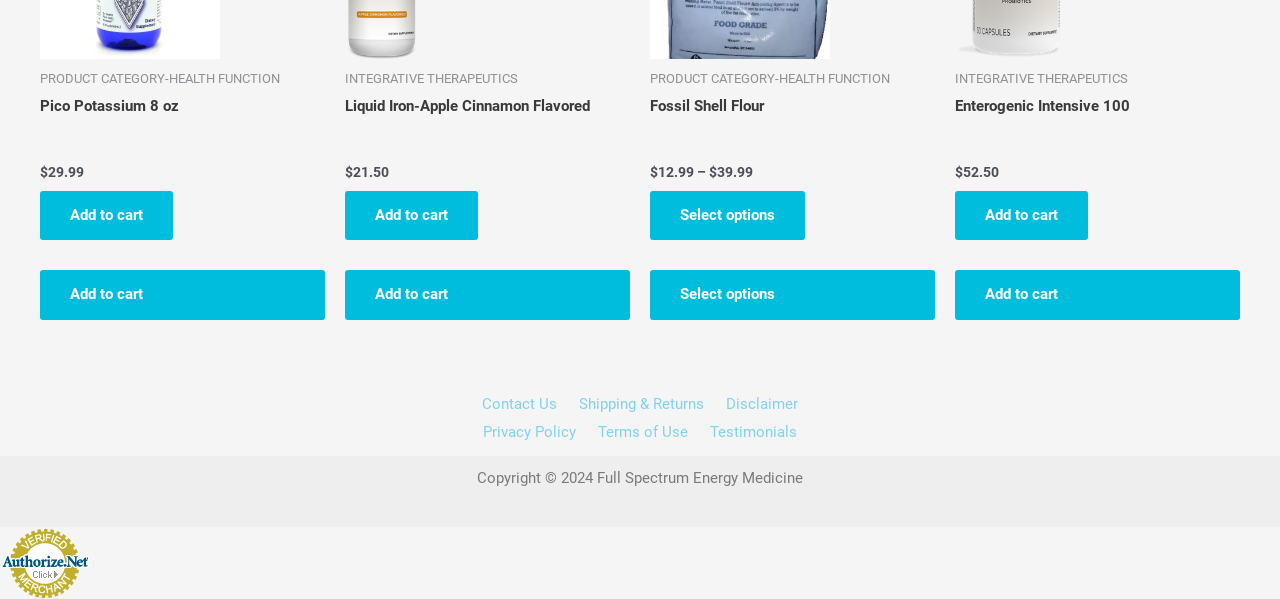What is the brand of the products listed?
Please utilize the information in the image to give a detailed response to the question.

The brand of the products listed can be determined by looking at the StaticText elements with the text 'INTEGRATIVE THERAPEUTICS' which are located above each product listing.